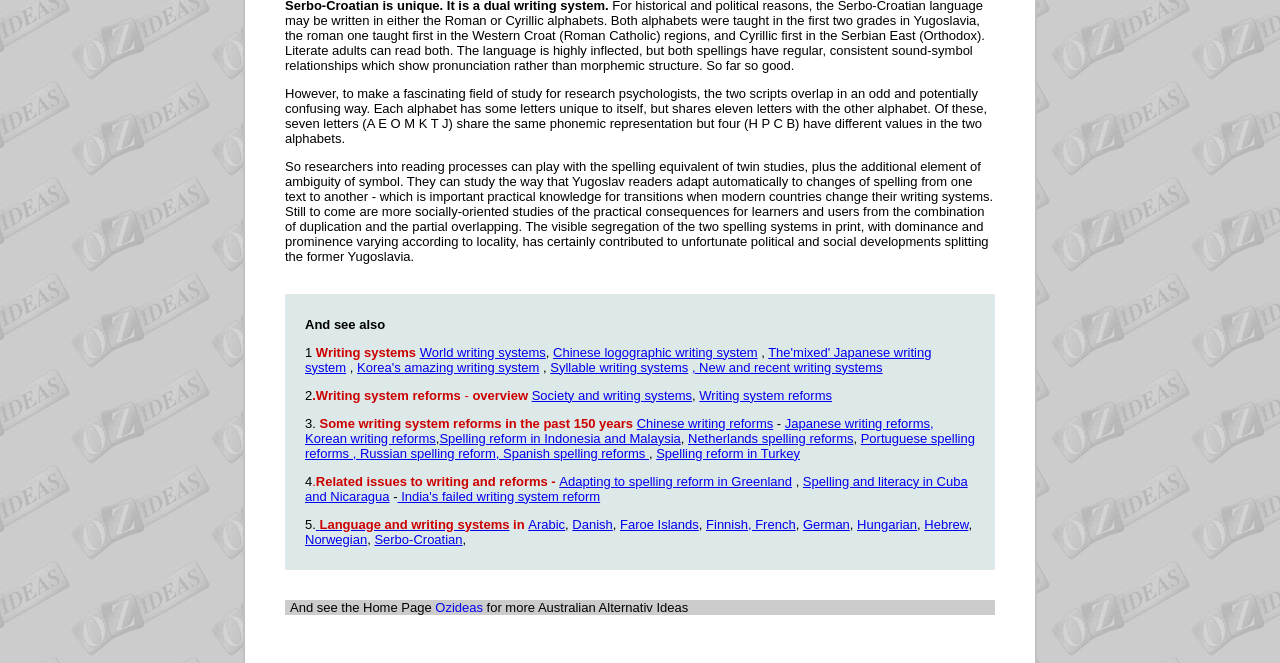What is the relationship between language and writing systems? Look at the image and give a one-word or short phrase answer.

Language influences writing systems